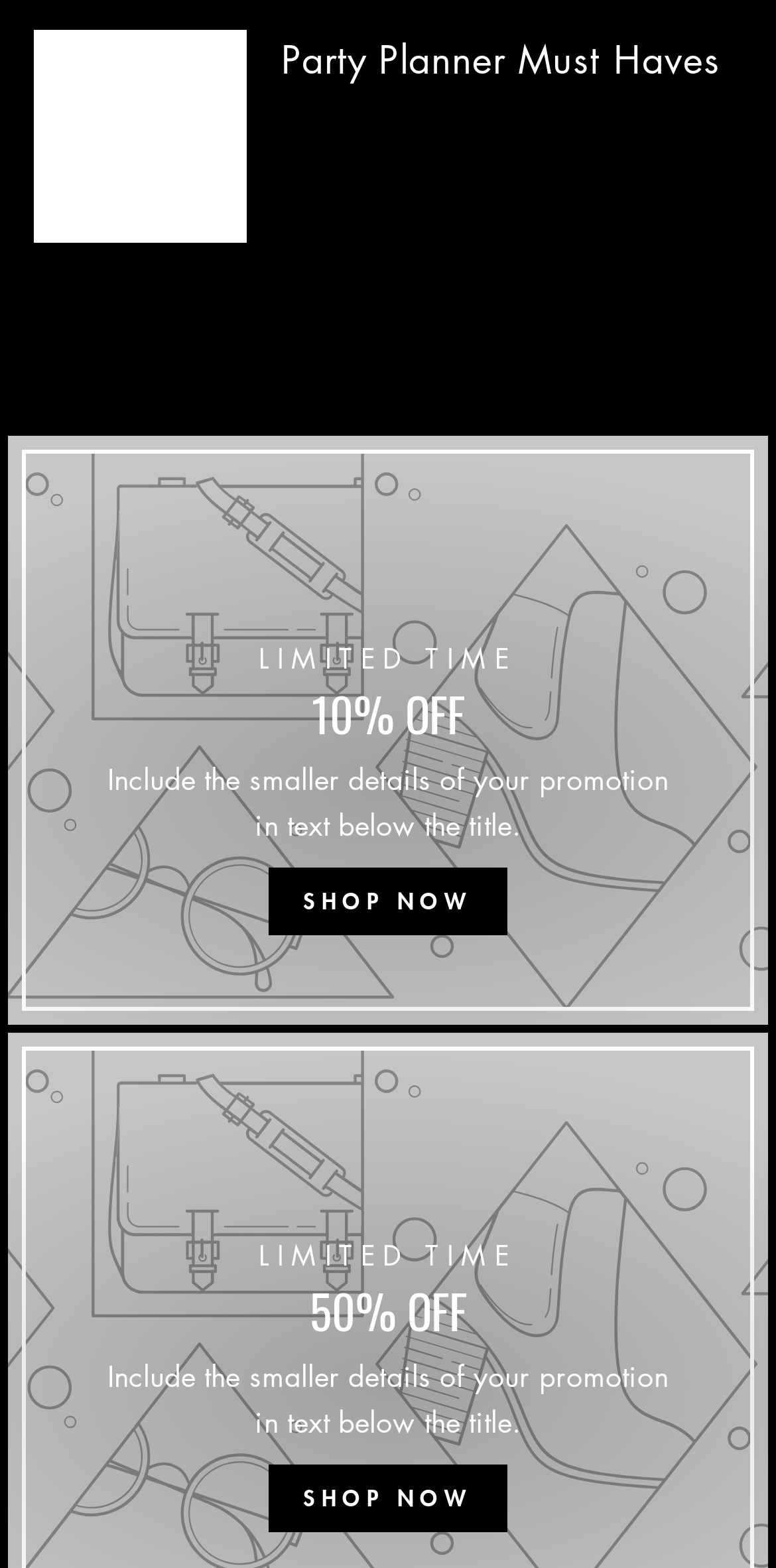Respond to the following question with a brief word or phrase:
What is the text above the '50% OFF' label?

LIMITED TIME